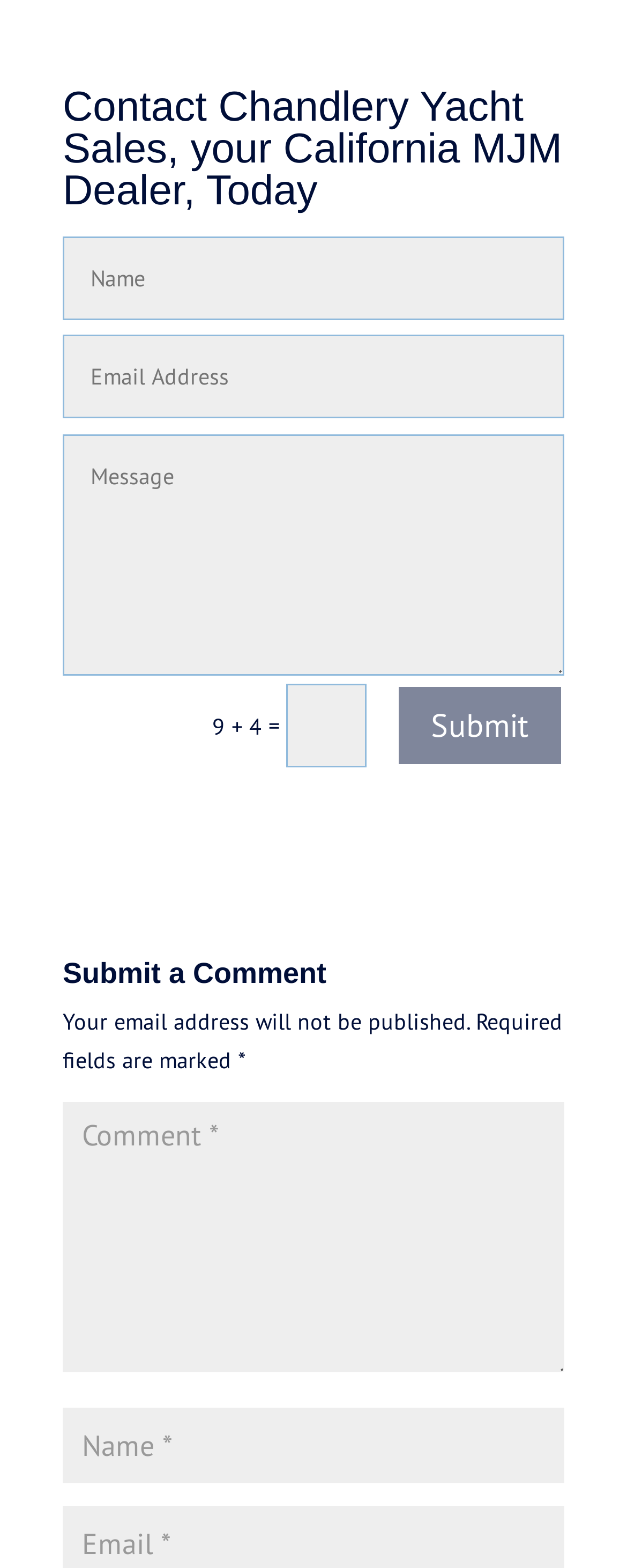Give a short answer using one word or phrase for the question:
Is email address required?

Yes